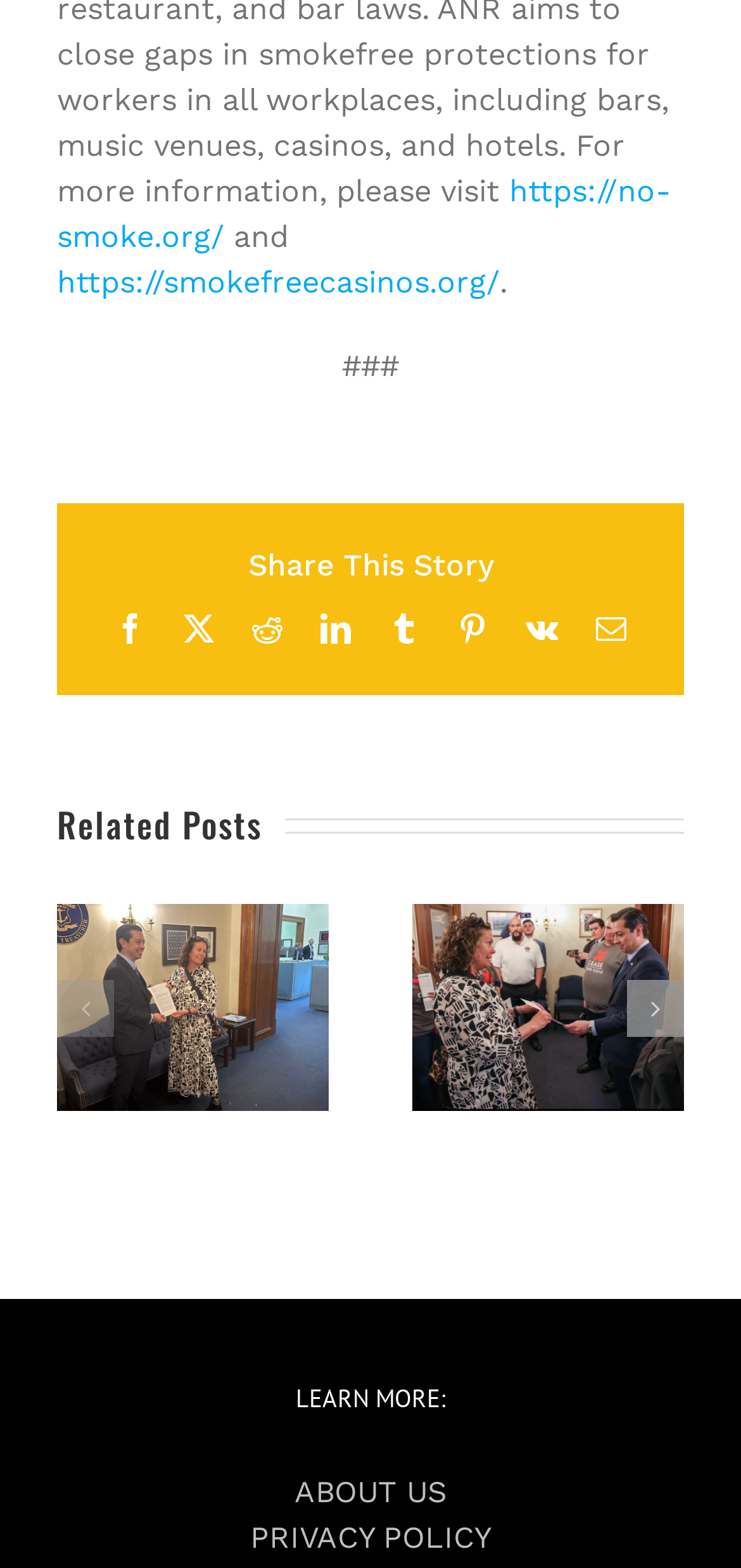Please specify the bounding box coordinates of the clickable region to carry out the following instruction: "Learn more about CEASE". The coordinates should be four float numbers between 0 and 1, in the format [left, top, right, bottom].

[0.741, 0.467, 0.833, 0.511]